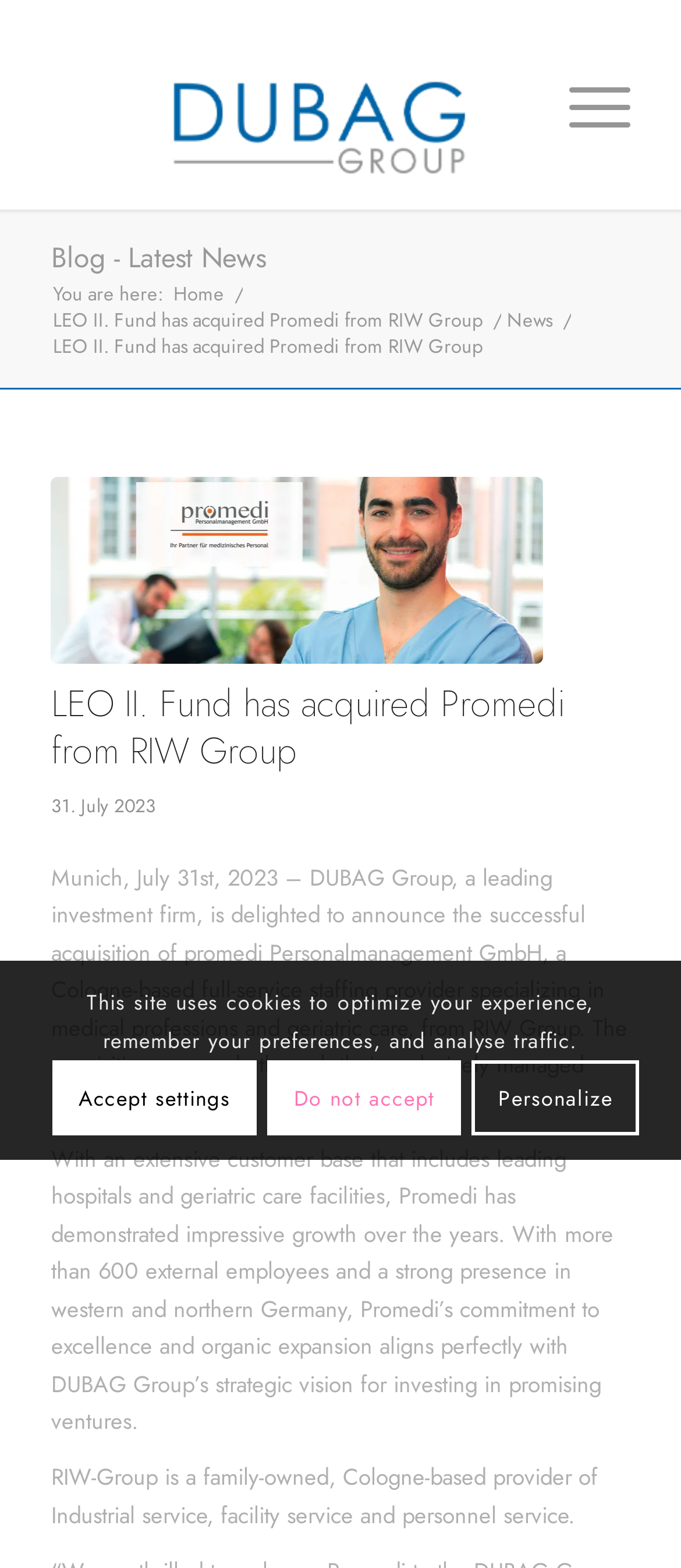Provide a thorough summary of the webpage.

The webpage appears to be a news article or press release from the DUBAG Group, a leading investment firm. At the top, there is a logo of DUBAG Group, which is an image linked to the group's website. Next to the logo, there is a menu link. 

Below the logo and menu, there is a breadcrumb navigation section, which shows the current page's location as "Home > LEO II. Fund has acquired Promedi from RIW Group". 

The main content of the page is an article about the acquisition of Promedi, a Cologne-based full-service staffing provider, by the LEO II. Fund from RIW Group. The article is divided into three paragraphs, which provide details about the acquisition, Promedi's business, and RIW Group. 

On the right side of the article, there is a section with a heading "News" that contains a link to a screenshot of a news article. 

At the bottom of the page, there is a notice about the use of cookies on the website, along with three links to manage cookie settings: "Accept settings", "Do not accept", and "Personalize".